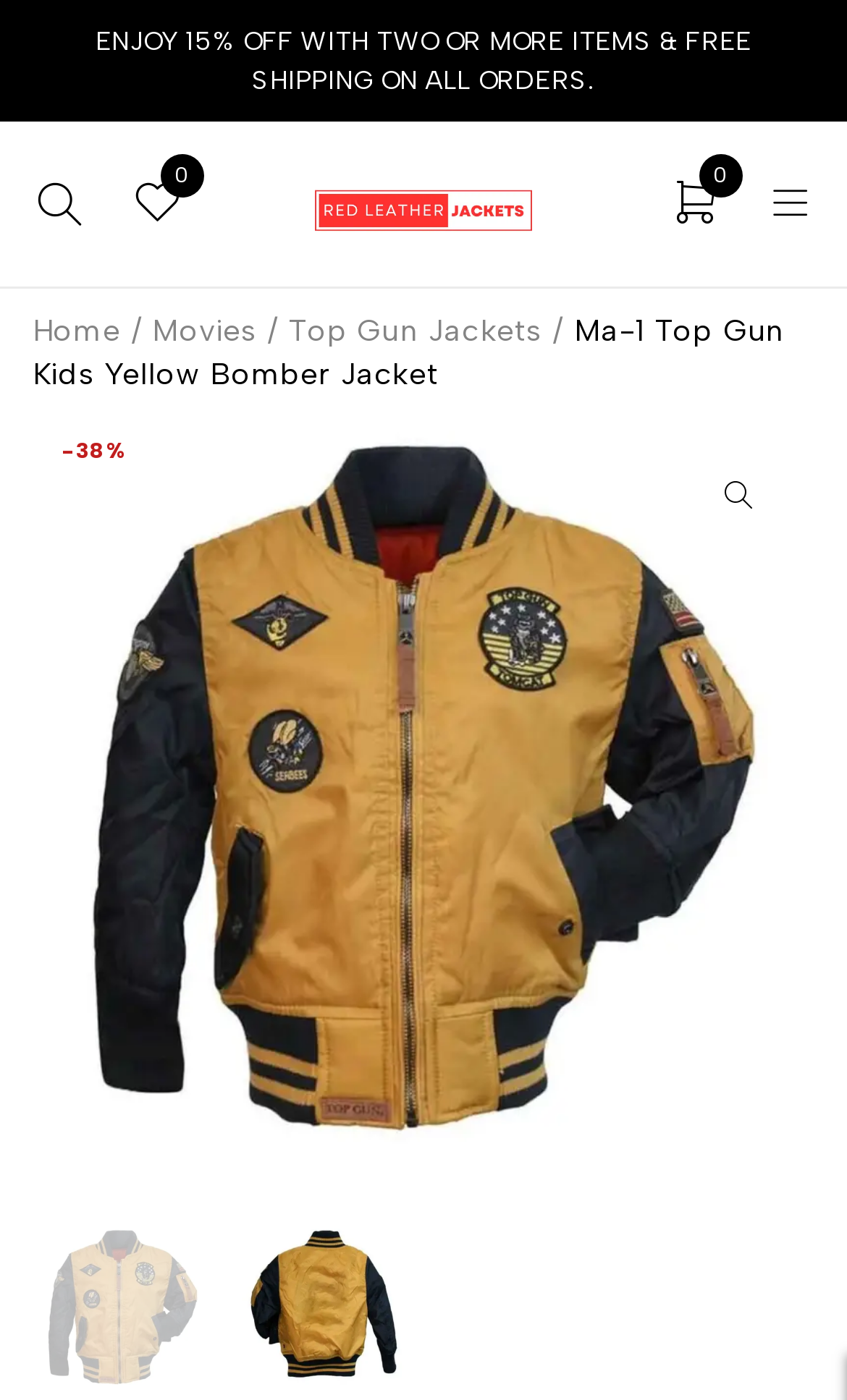Is there a promotion on multiple item purchases?
Based on the visual details in the image, please answer the question thoroughly.

I found a promotion on multiple item purchases by looking at the static text 'ENJOY 15% OFF WITH TWO OR MORE ITEMS & FREE SHIPPING ON ALL ORDERS.' which is located at the top of the webpage, indicating that users can enjoy a 15% discount and free shipping when purchasing two or more items.